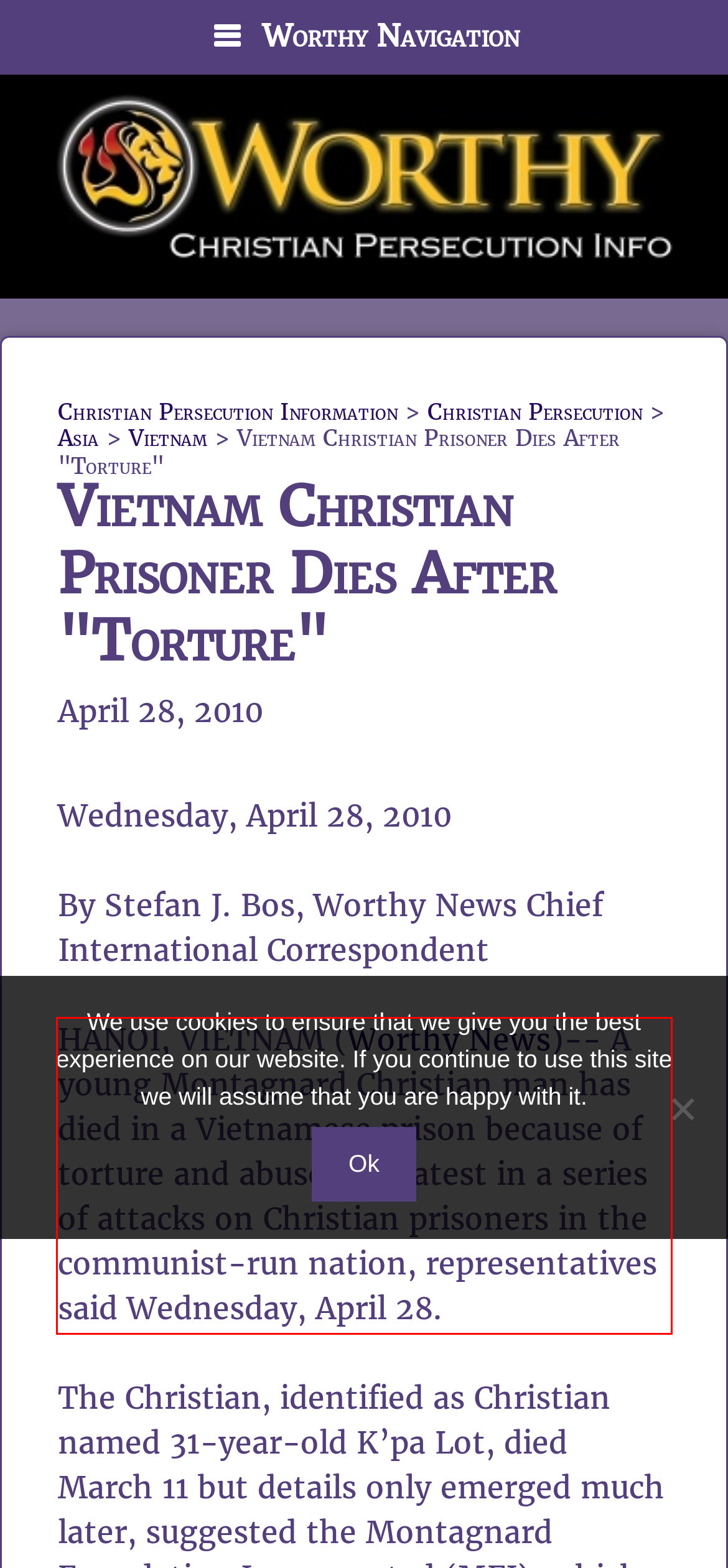Extract and provide the text found inside the red rectangle in the screenshot of the webpage.

HANOI, VIETNAM (Worthy News)-- A young Montagnard Christian man has died in a Vietnamese prison because of torture and abuse, the latest in a series of attacks on Christian prisoners in the communist-run nation, representatives said Wednesday, April 28.